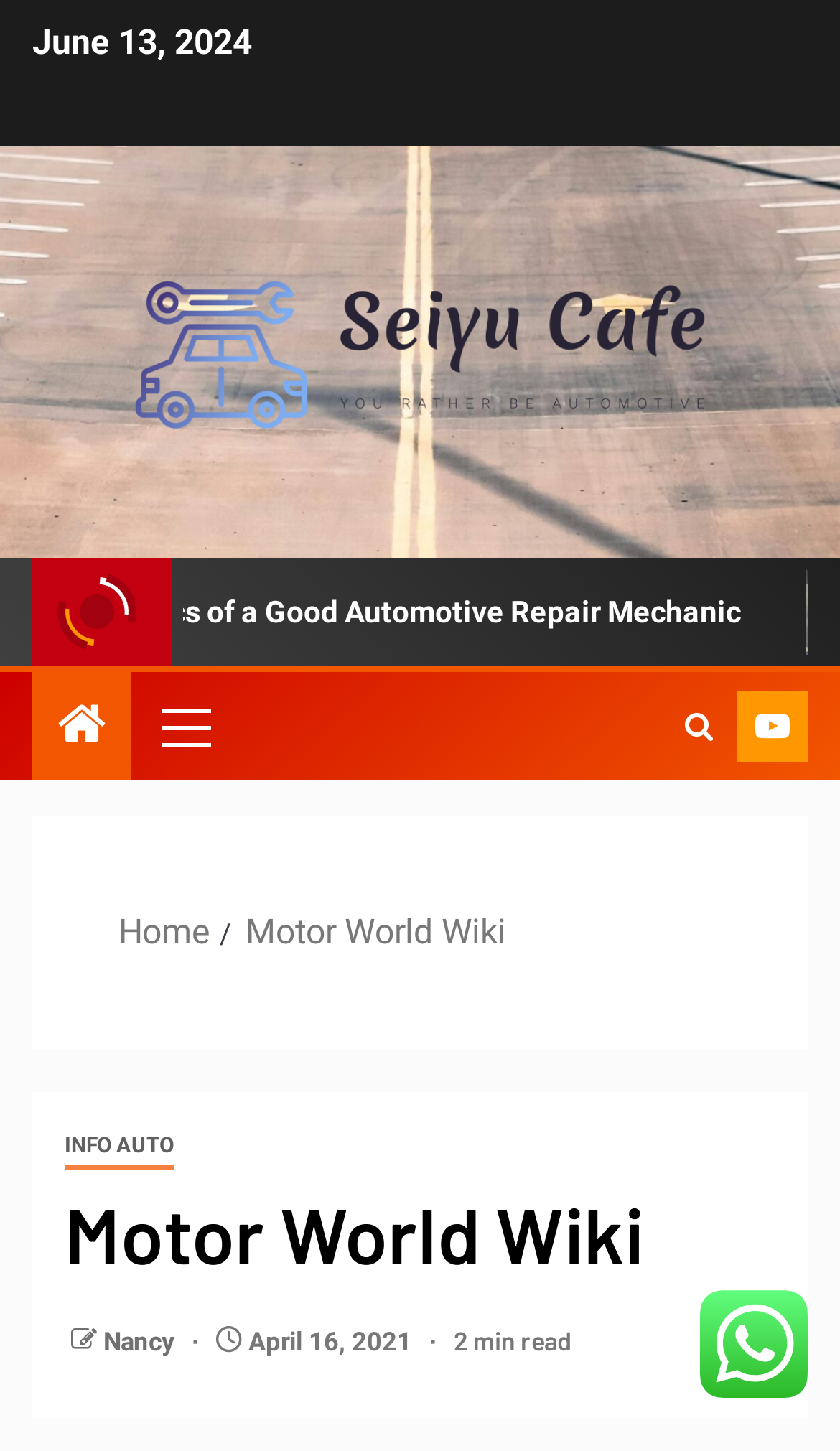Respond with a single word or short phrase to the following question: 
How long does it take to read the article?

2 min